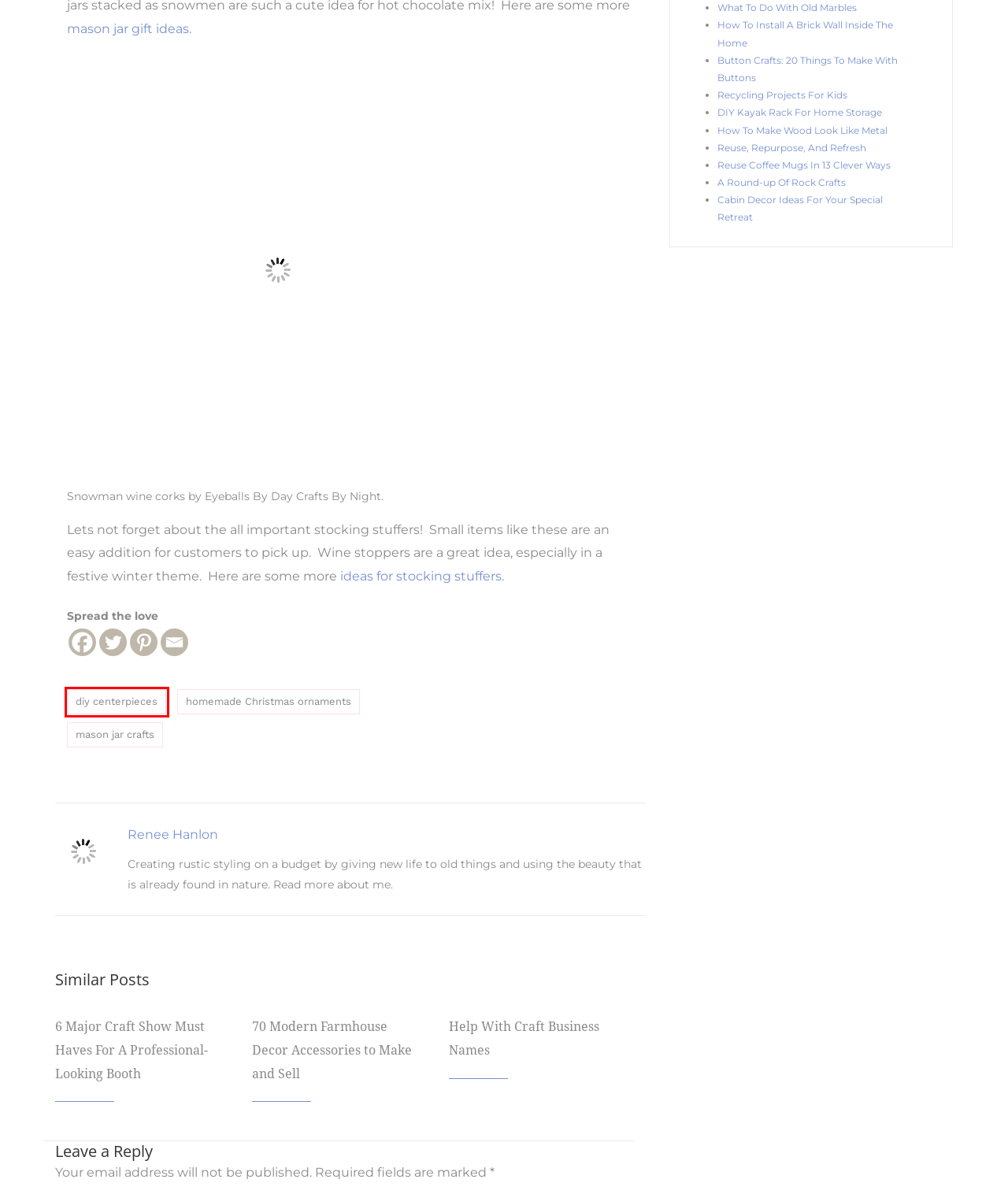Given a webpage screenshot featuring a red rectangle around a UI element, please determine the best description for the new webpage that appears after the element within the bounding box is clicked. The options are:
A. 6 Major Craft Show Must Haves For A Professional-Looking Booth - Rustic Crafts & DIY
B. 70 Modern Farmhouse Decor Accessories to Make and Sell - Rustic Crafts & DIY
C. diy centerpieces Archives - Rustic Crafts & DIY
D. What To Do With Old Marbles - Rustic Crafts & DIY
E. ABOUT - Rustic Crafts & DIY
F. DIY Kayak Rack For Home Storage - Rustic Crafts & DIY
G. Recycling Projects For Kids - Rustic Crafts & DIY
H. Mini Gifts For Stocking Stuffers You Can Make - Rustic Crafts & DIY

C